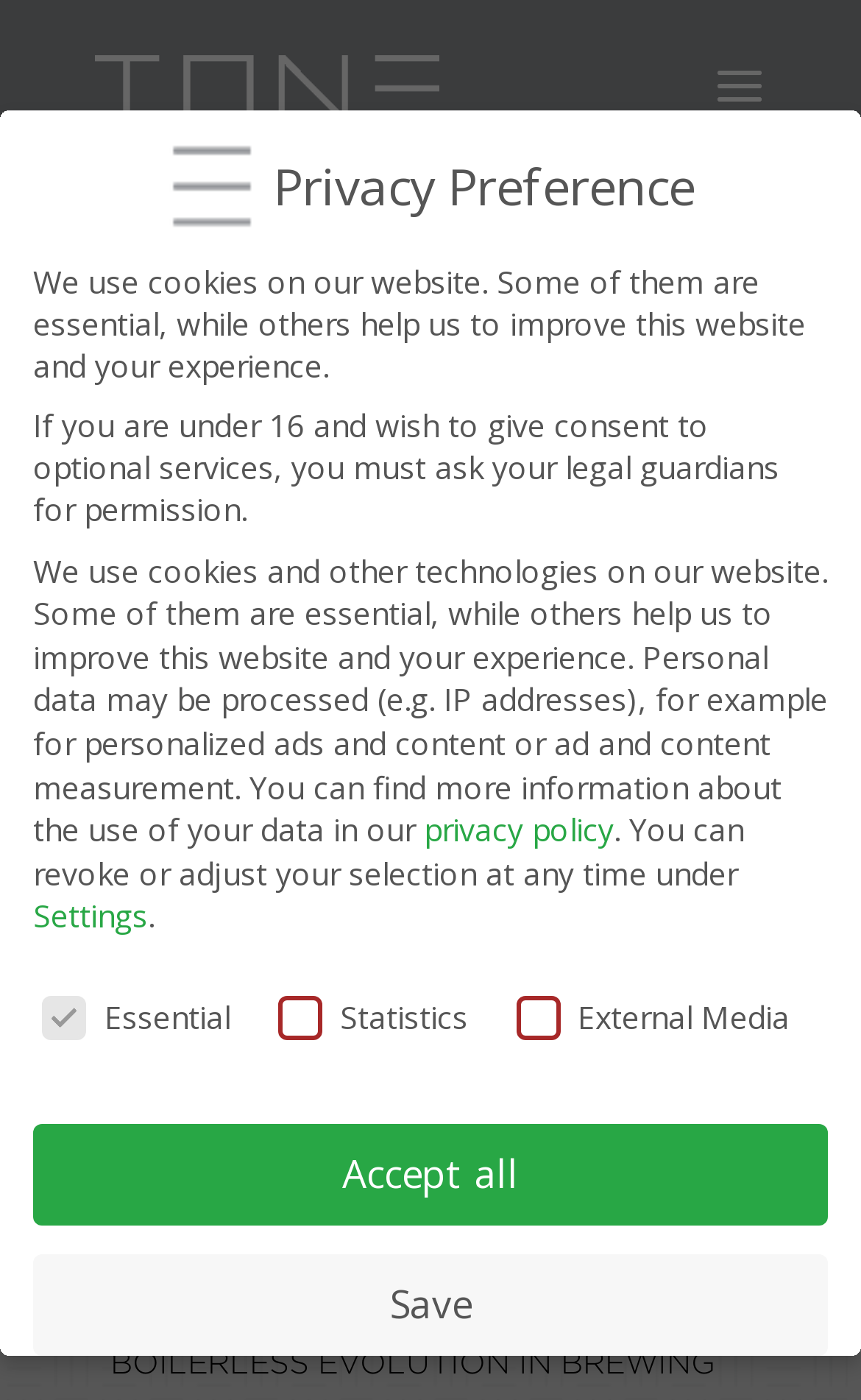Give a comprehensive overview of the webpage, including key elements.

The webpage is titled "Home - Tone Swiss" and features a prominent link to "Tone Swiss" at the top left, accompanied by an image with the same name. Below this, there is a large image that spans the entire width of the page.

The main content of the page is divided into two sections. The first section is headed by "Privacy Preference" and contains a block of text explaining the use of cookies on the website. This text is followed by several paragraphs that provide more information about the use of personal data, including the processing of IP addresses for personalized ads and content.

Below the explanatory text, there are three checkboxes labeled "Essential", "Statistics", and "External Media", which allow users to customize their privacy settings. The "Essential" checkbox is checked by default, while the other two are not.

At the bottom of the page, there are two buttons: "Accept all" and "Save". The "Save" button is currently focused. Additionally, there is a link to the "privacy policy" and a link to "Settings" where users can revoke or adjust their privacy settings.

On the top right of the page, there is a link with no text, and above it, there is a heading "NEW – TONE TOUCH 04".